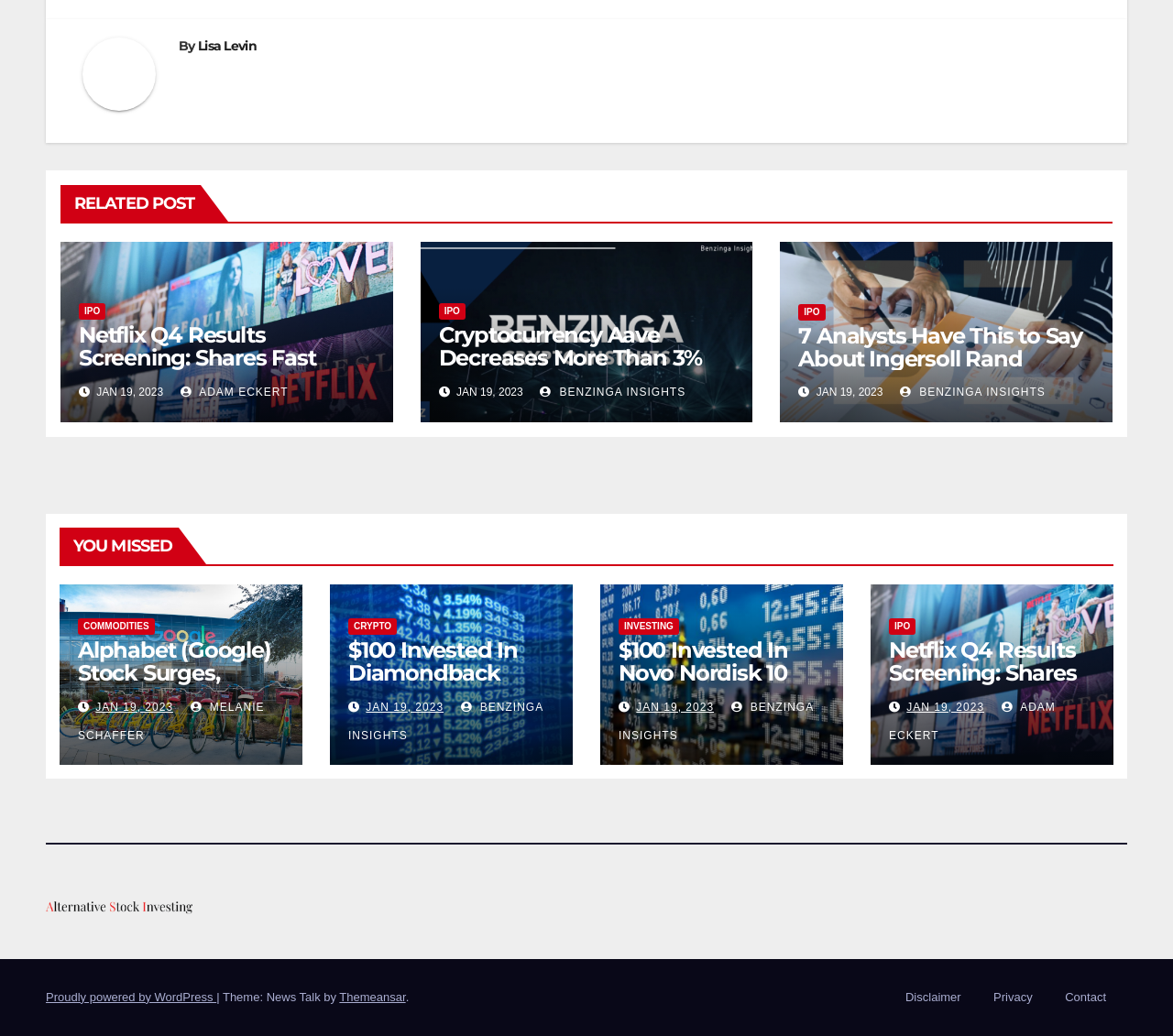Identify the bounding box coordinates of the section that should be clicked to achieve the task described: "Share on social media".

None